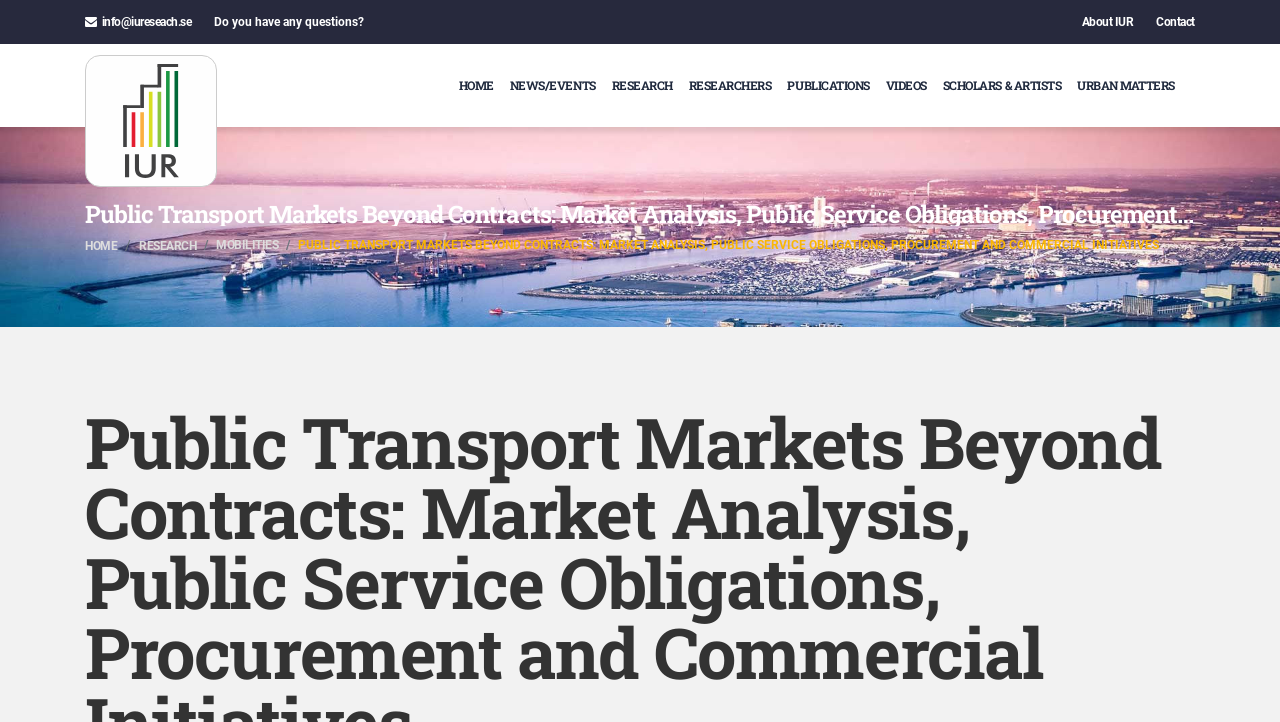What is the title or heading displayed on the webpage?

Public Transport Markets Beyond Contracts: Market Analysis, Public Service Obligations, Procurement and Commercial Initiatives